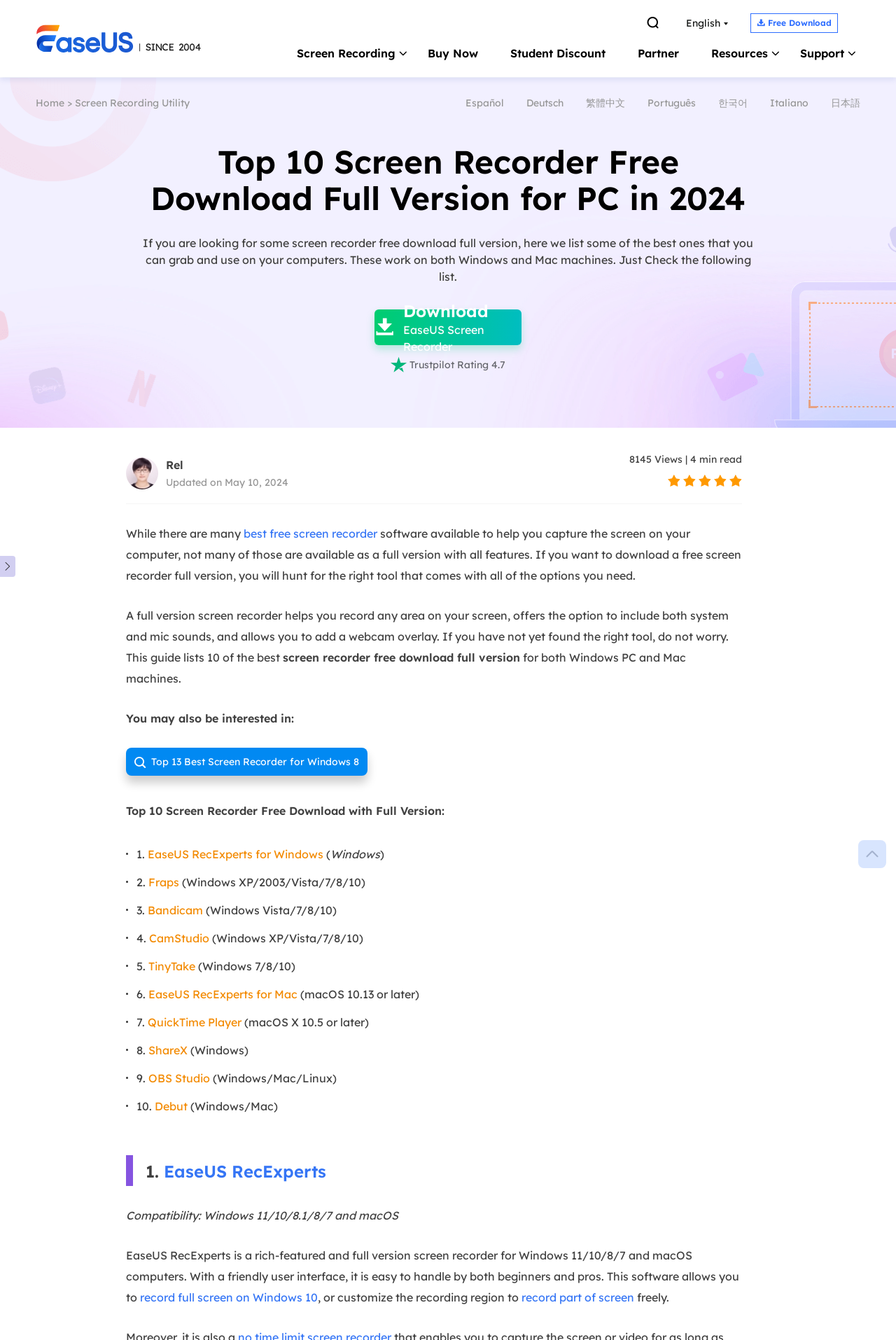Please identify the bounding box coordinates of where to click in order to follow the instruction: "Visit the 'Screen Recording Utility' page".

[0.084, 0.072, 0.212, 0.082]